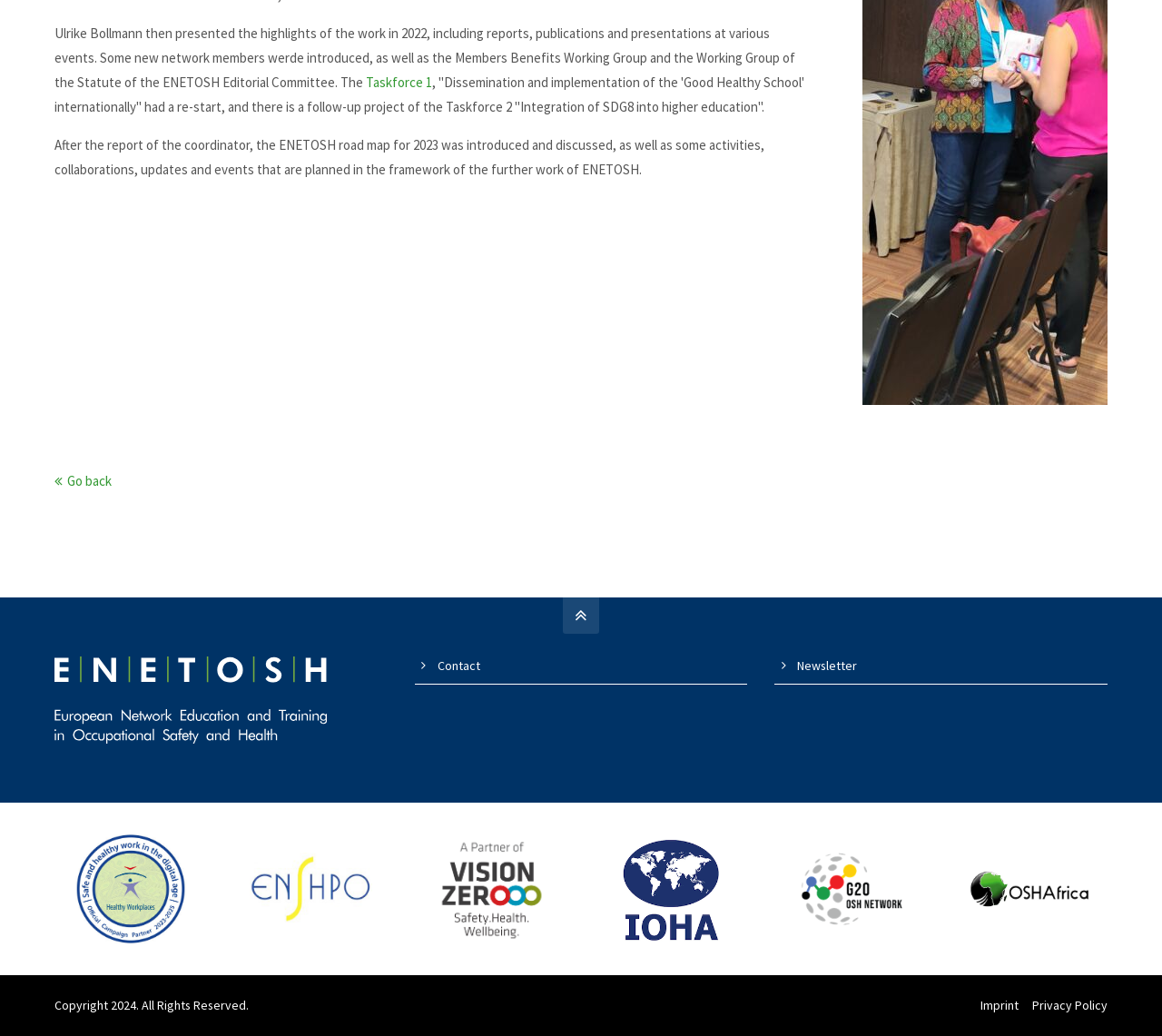Provide the bounding box coordinates of the HTML element described by the text: "Newsletter".

[0.686, 0.634, 0.738, 0.65]